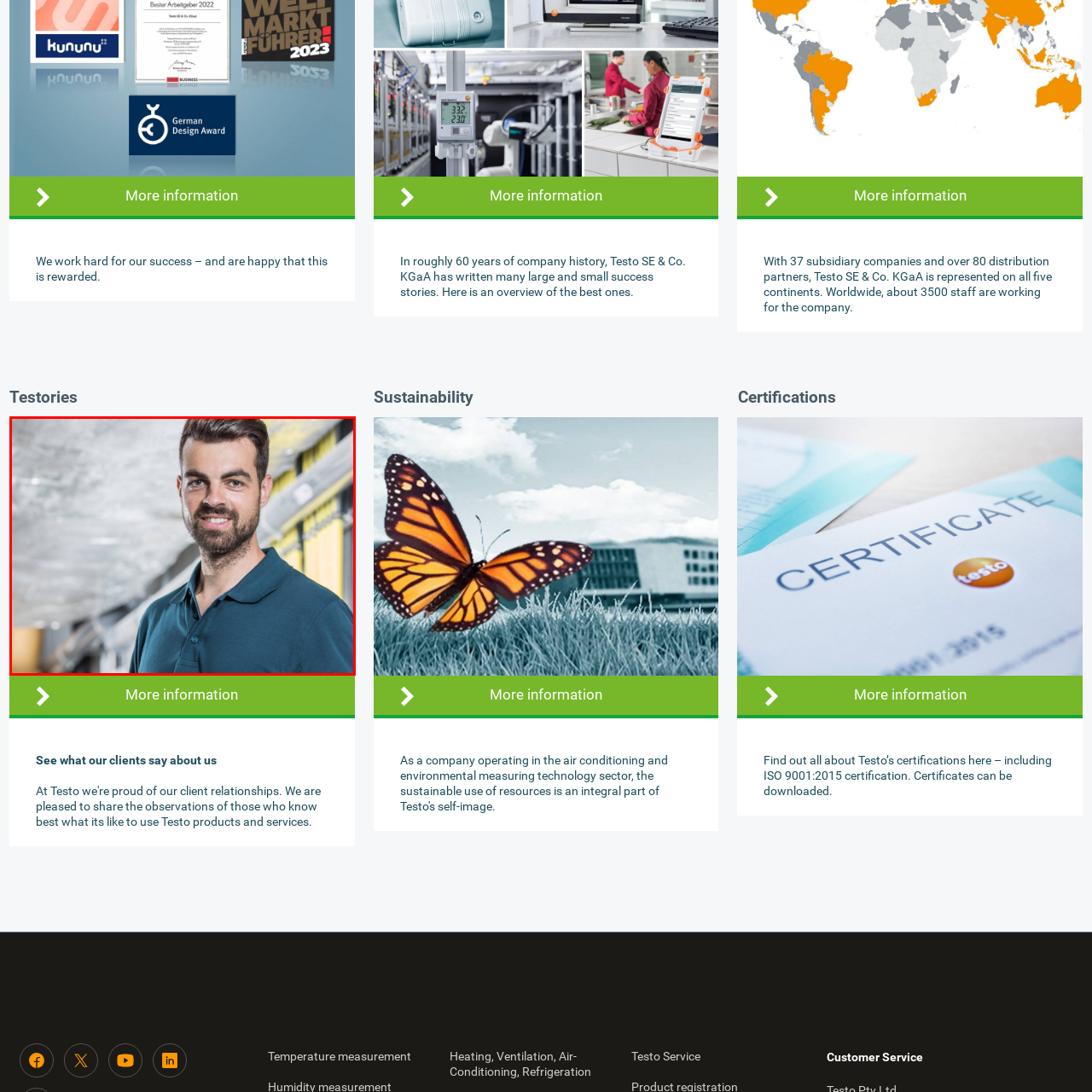Look at the image within the red outlined box, What is the mood conveyed by the man's expression? Provide a one-word or brief phrase answer.

Confident and smiling